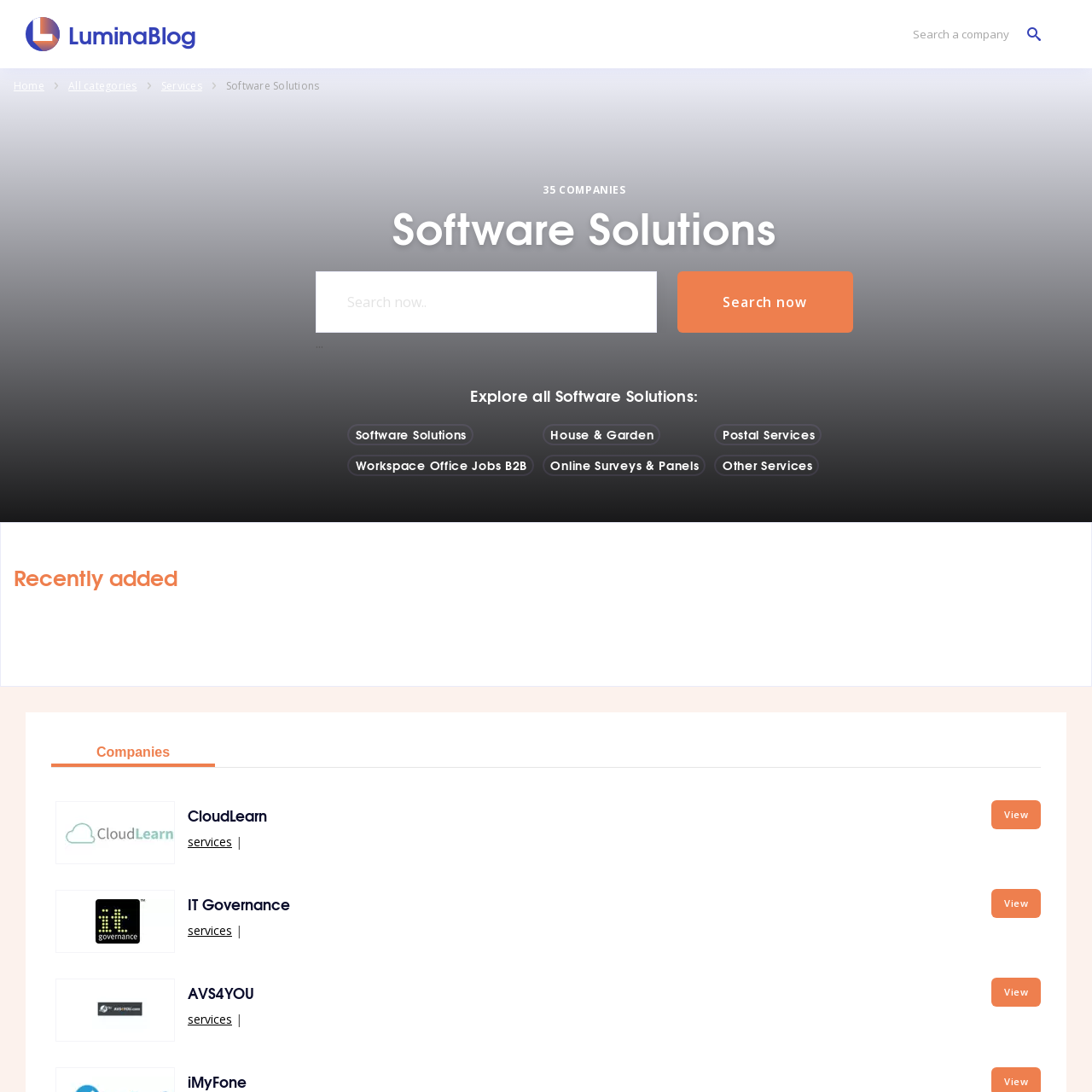Identify the bounding box for the UI element that is described as follows: "IT Governance".

[0.172, 0.818, 0.9, 0.837]